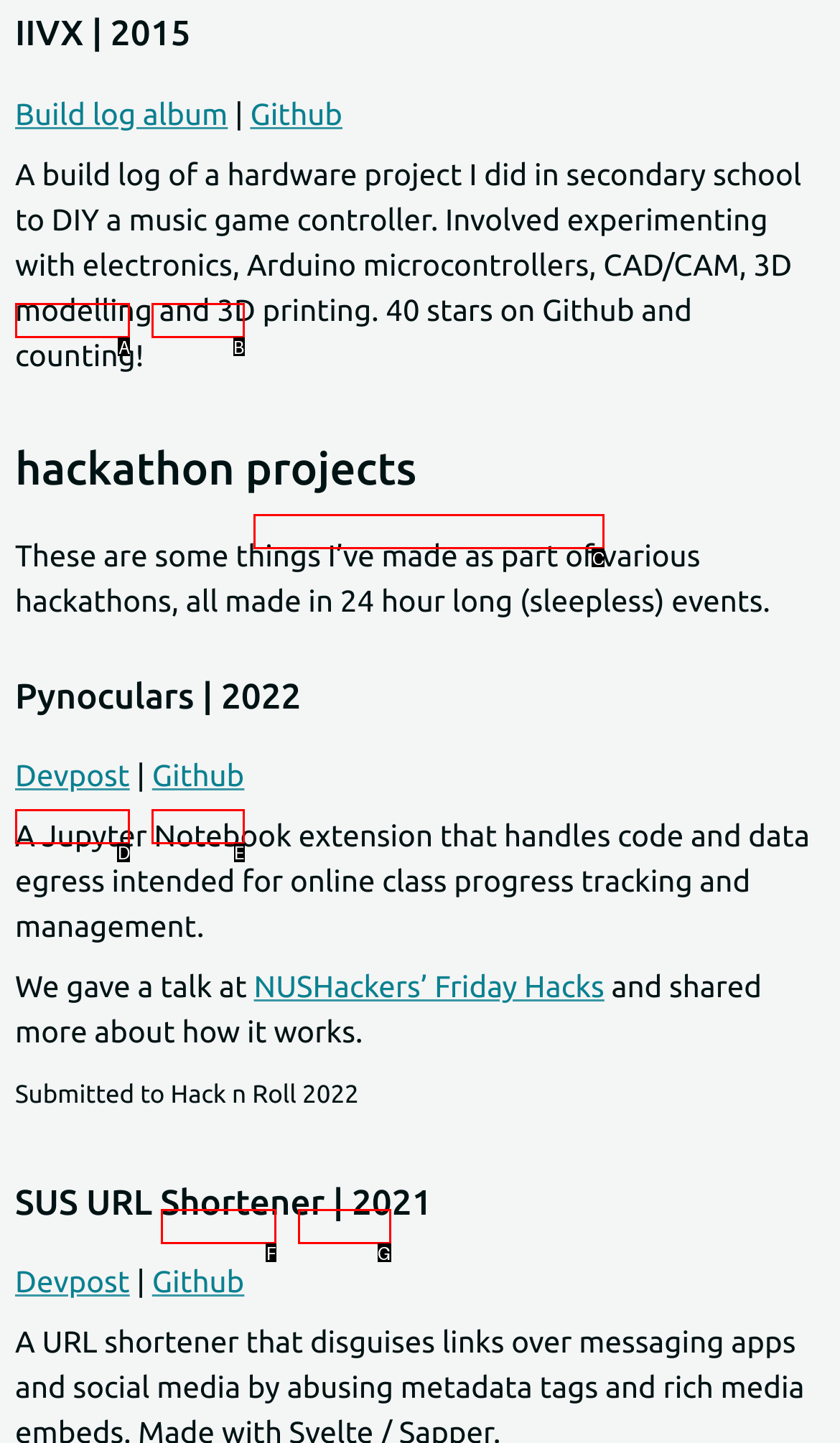Find the option that matches this description: Github
Provide the matching option's letter directly.

G